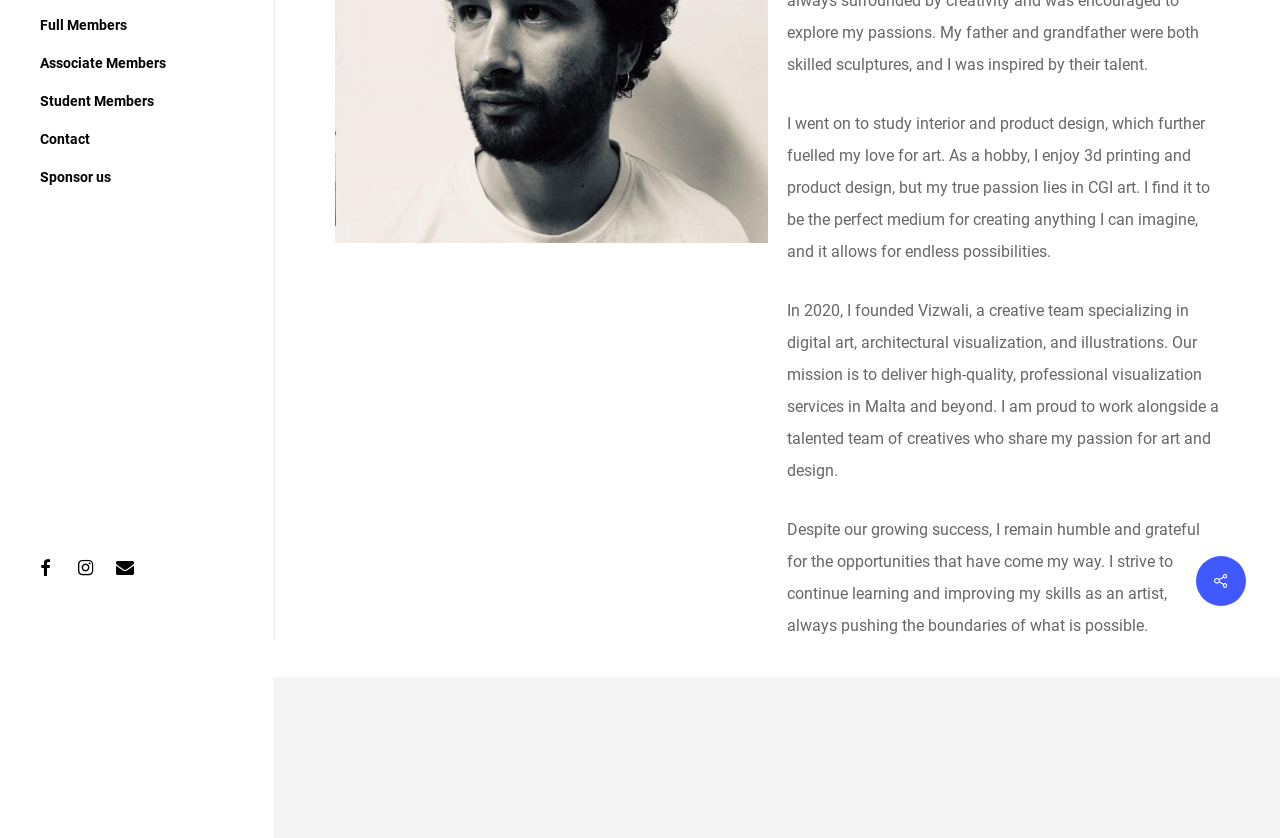Find the bounding box coordinates for the HTML element specified by: "Contact".

[0.023, 0.143, 0.078, 0.188]